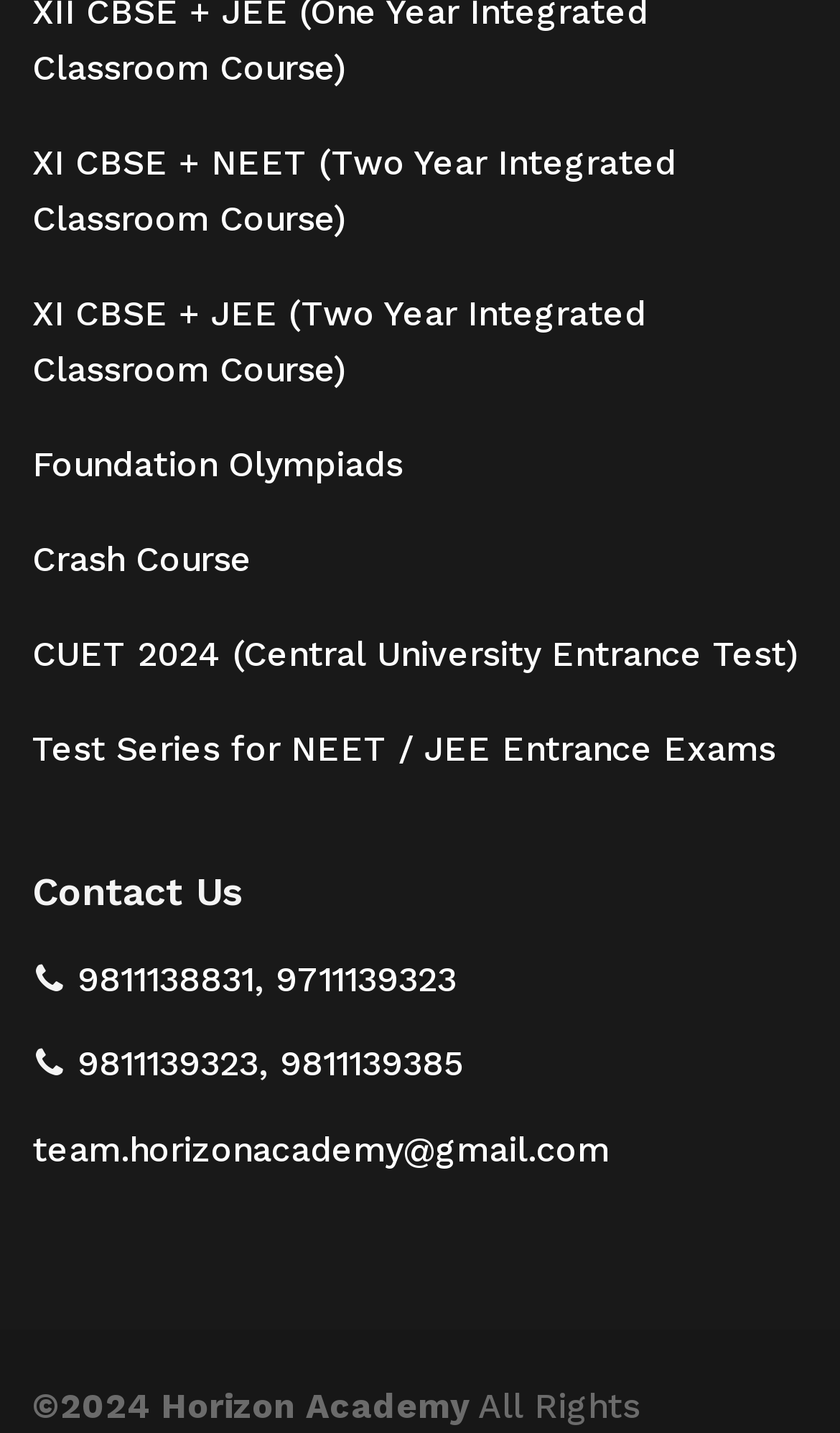Please specify the bounding box coordinates of the clickable section necessary to execute the following command: "View CUET 2024 course".

[0.038, 0.423, 0.962, 0.49]